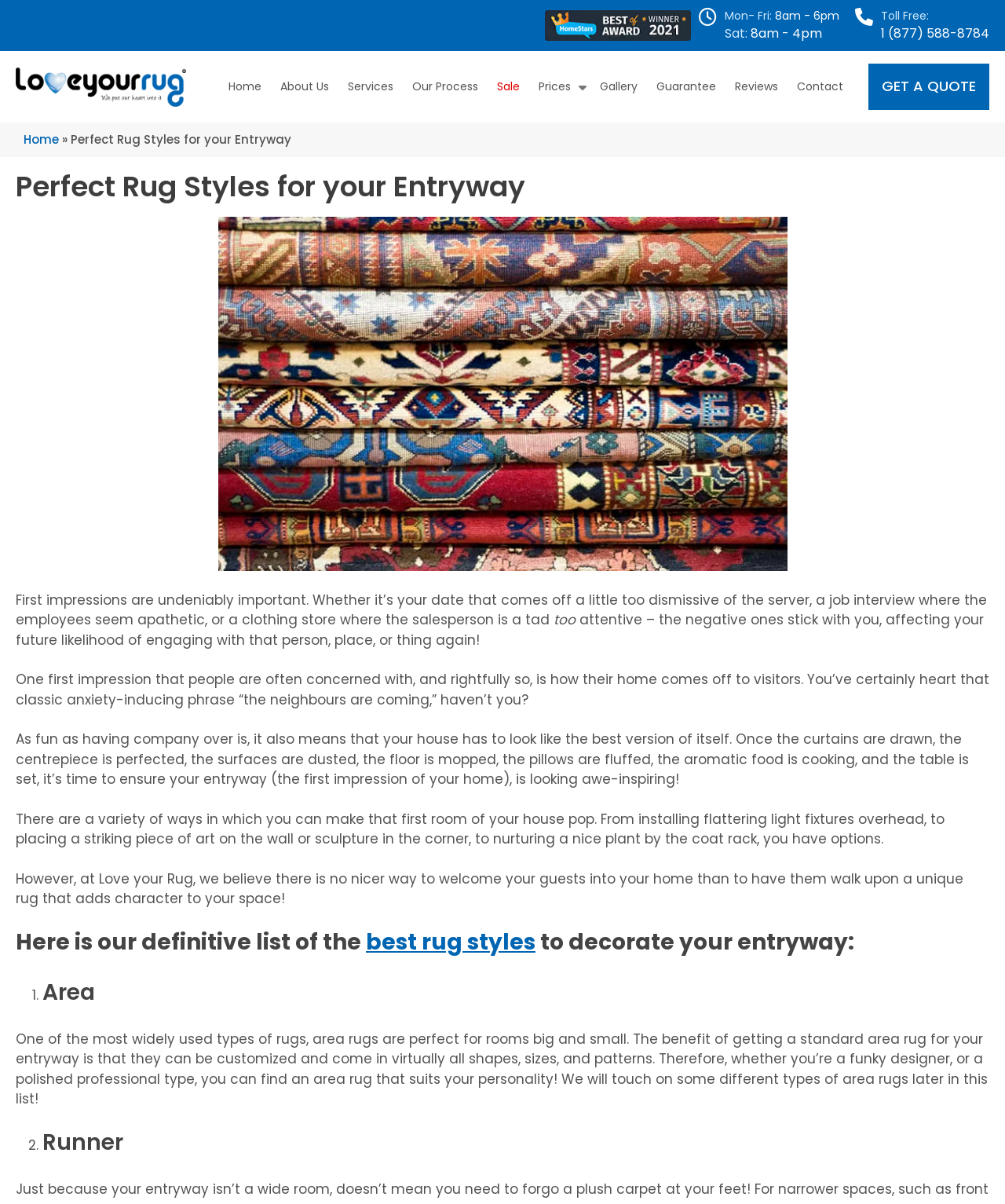Indicate the bounding box coordinates of the clickable region to achieve the following instruction: "Call the toll-free number."

[0.877, 0.02, 0.984, 0.035]